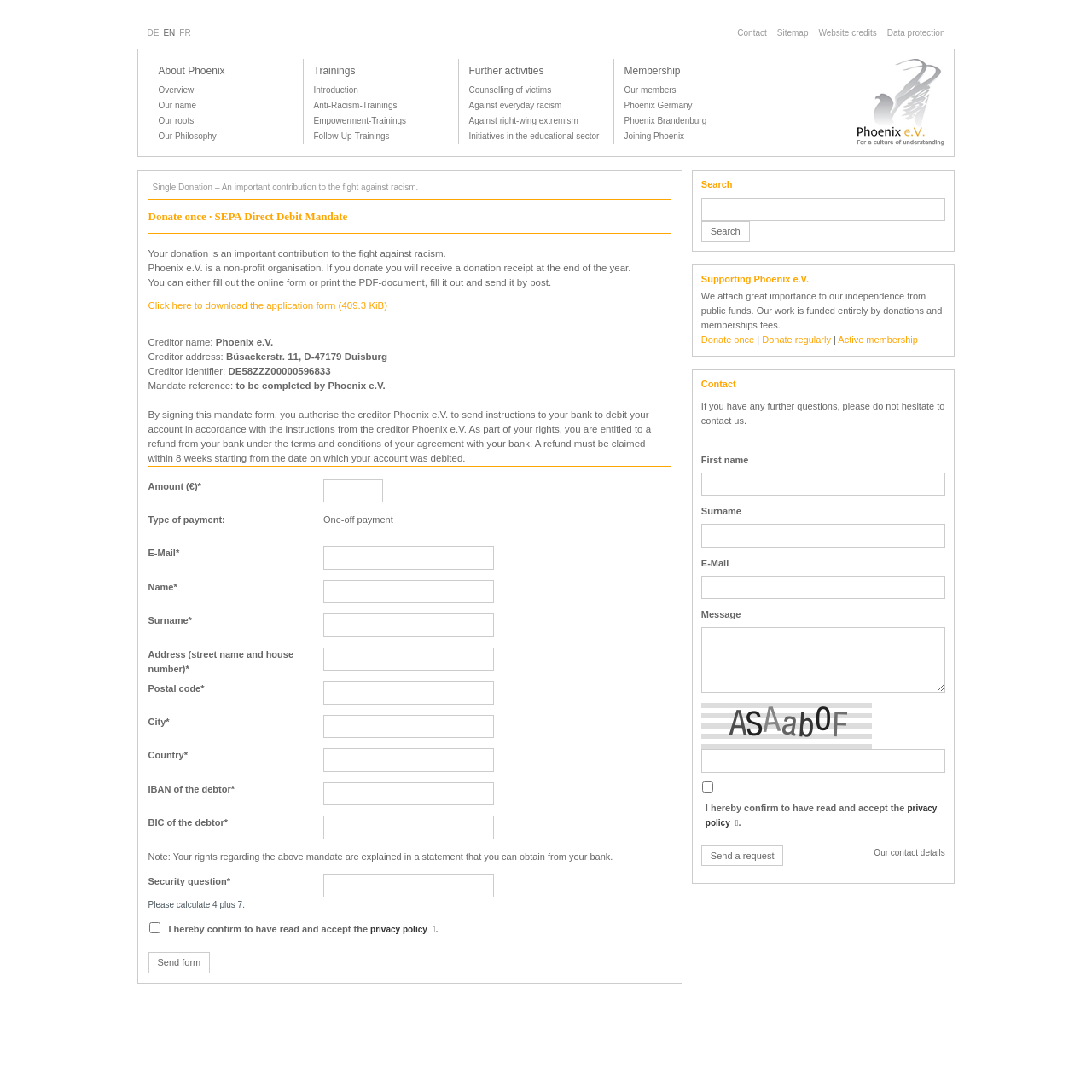Please determine the bounding box coordinates of the section I need to click to accomplish this instruction: "Enter amount".

[0.296, 0.439, 0.35, 0.46]